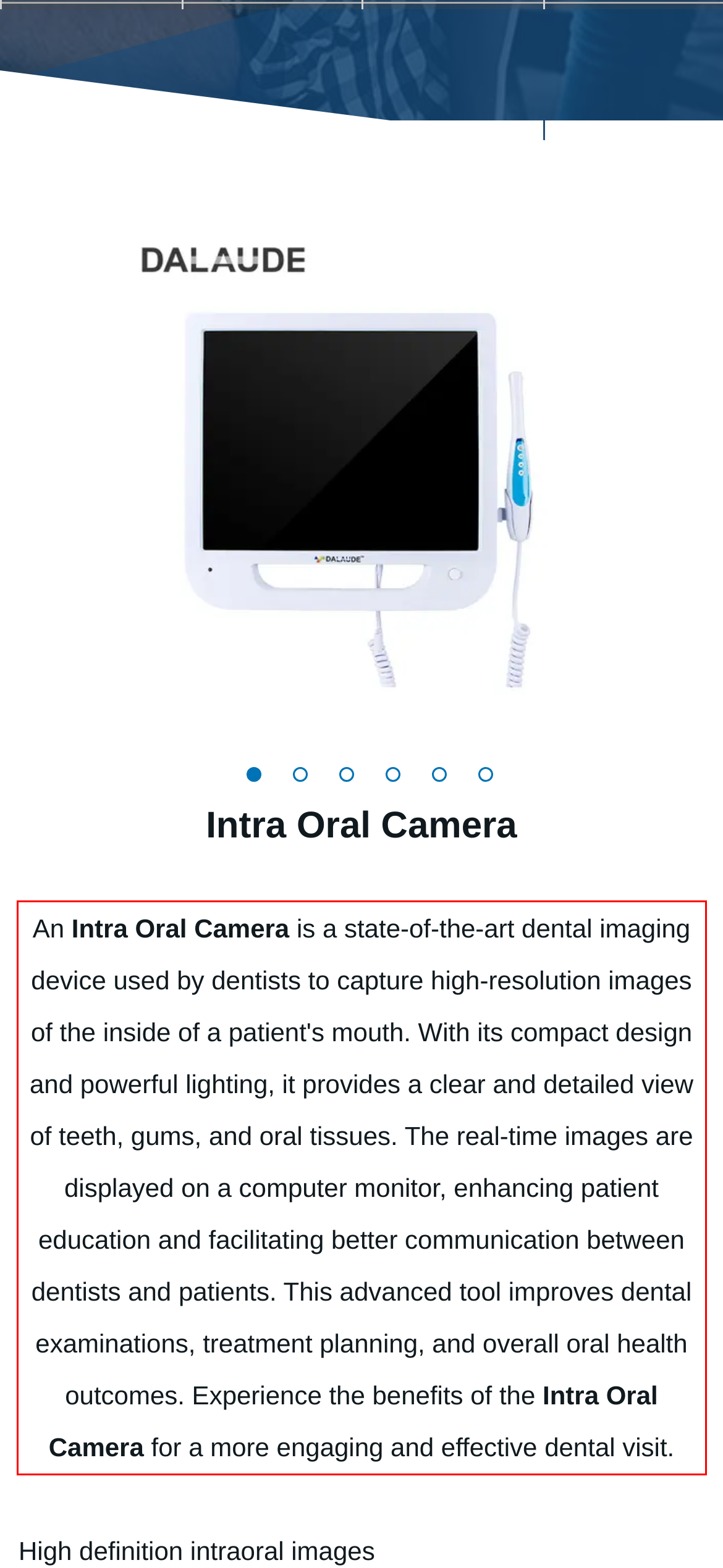The screenshot you have been given contains a UI element surrounded by a red rectangle. Use OCR to read and extract the text inside this red rectangle.

An Intra Oral Camera is a state-of-the-art dental imaging device used by dentists to capture high-resolution images of the inside of a patient's mouth. With its compact design and powerful lighting, it provides a clear and detailed view of teeth, gums, and oral tissues. The real-time images are displayed on a computer monitor, enhancing patient education and facilitating better communication between dentists and patients. This advanced tool improves dental examinations, treatment planning, and overall oral health outcomes. Experience the benefits of the Intra Oral Camera for a more engaging and effective dental visit.